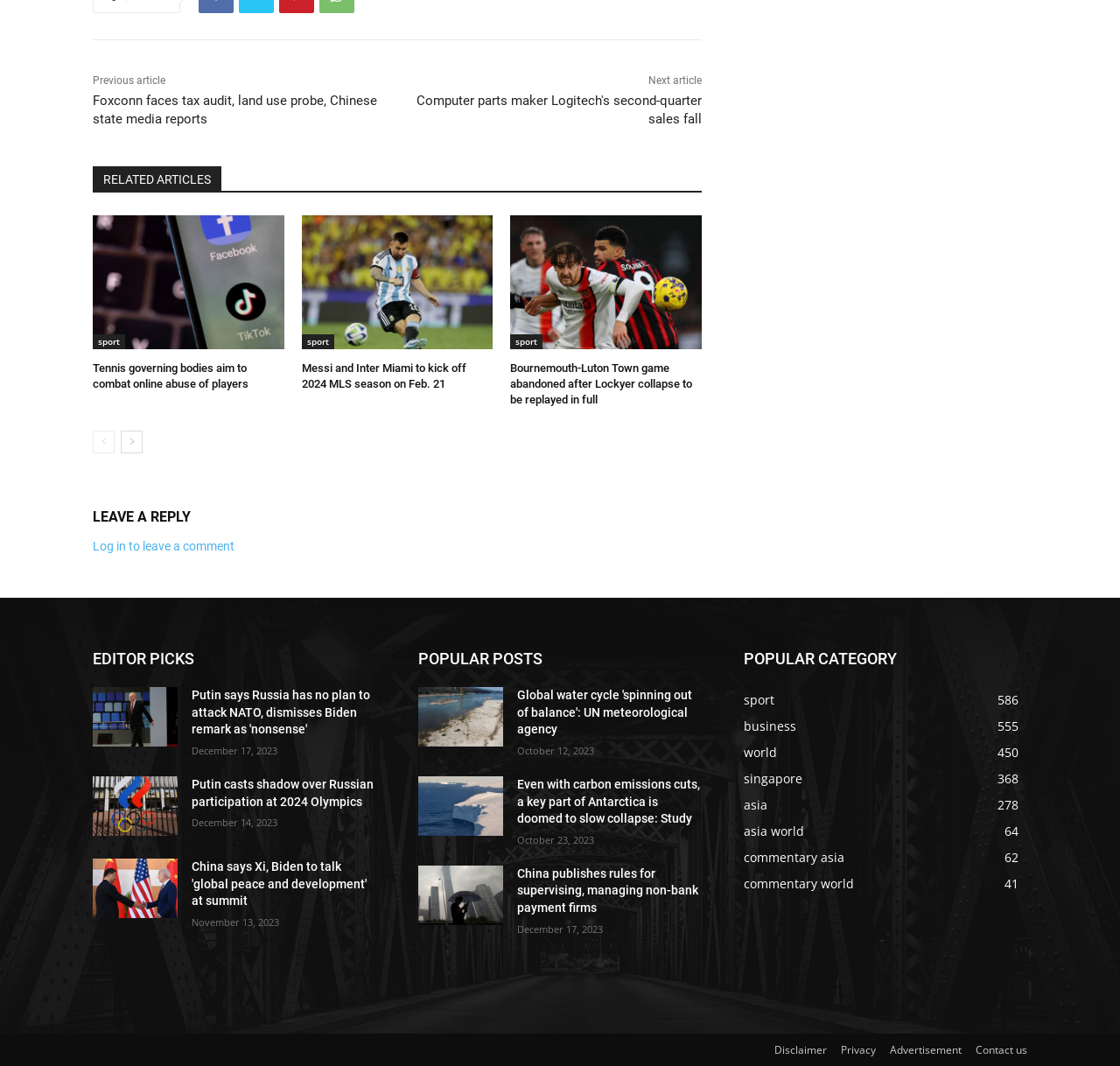Determine the coordinates of the bounding box for the clickable area needed to execute this instruction: "Read the article 'Tennis governing bodies aim to combat online abuse of players'".

[0.083, 0.338, 0.254, 0.368]